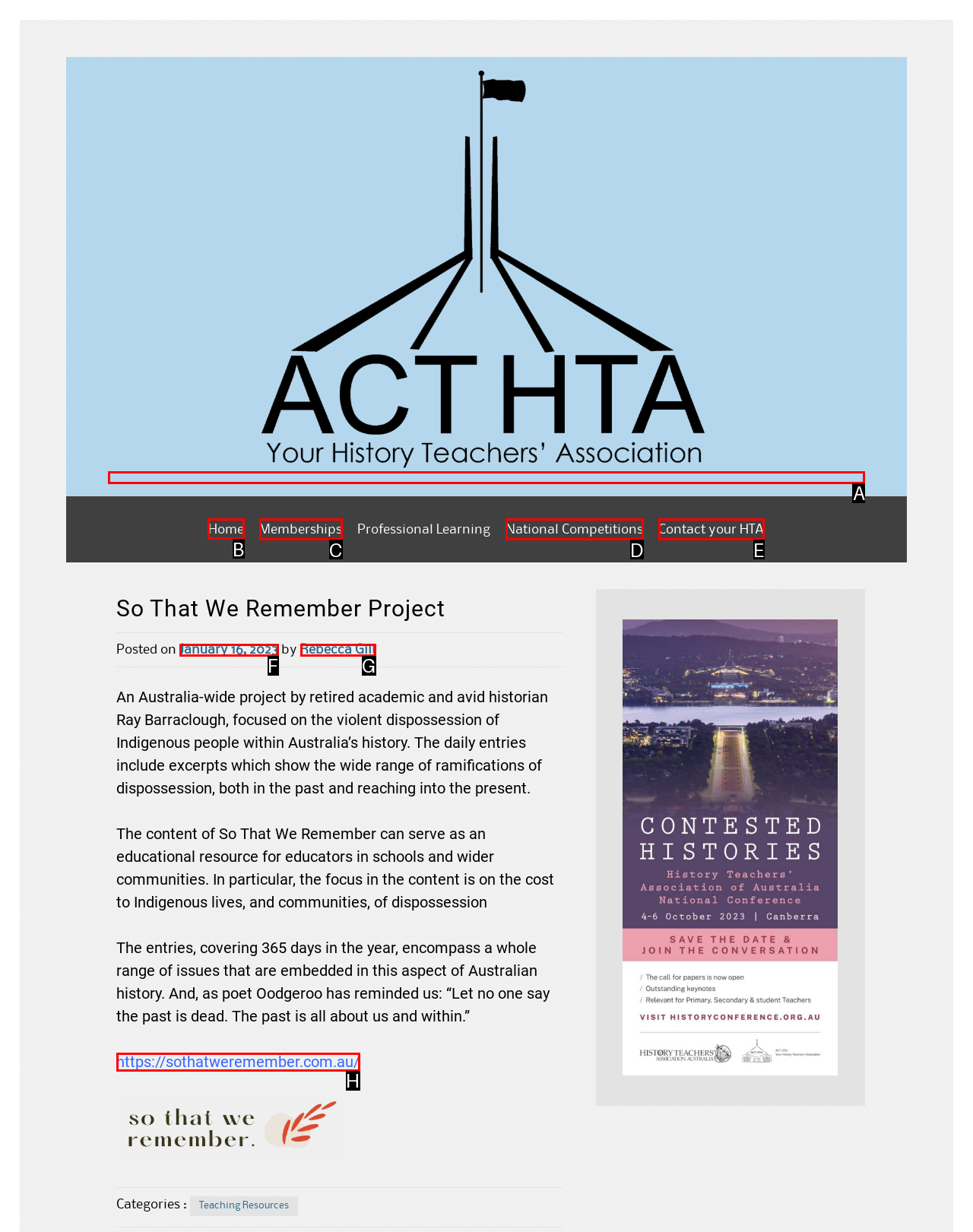Figure out which option to click to perform the following task: Click on the 'Home' link
Provide the letter of the correct option in your response.

B